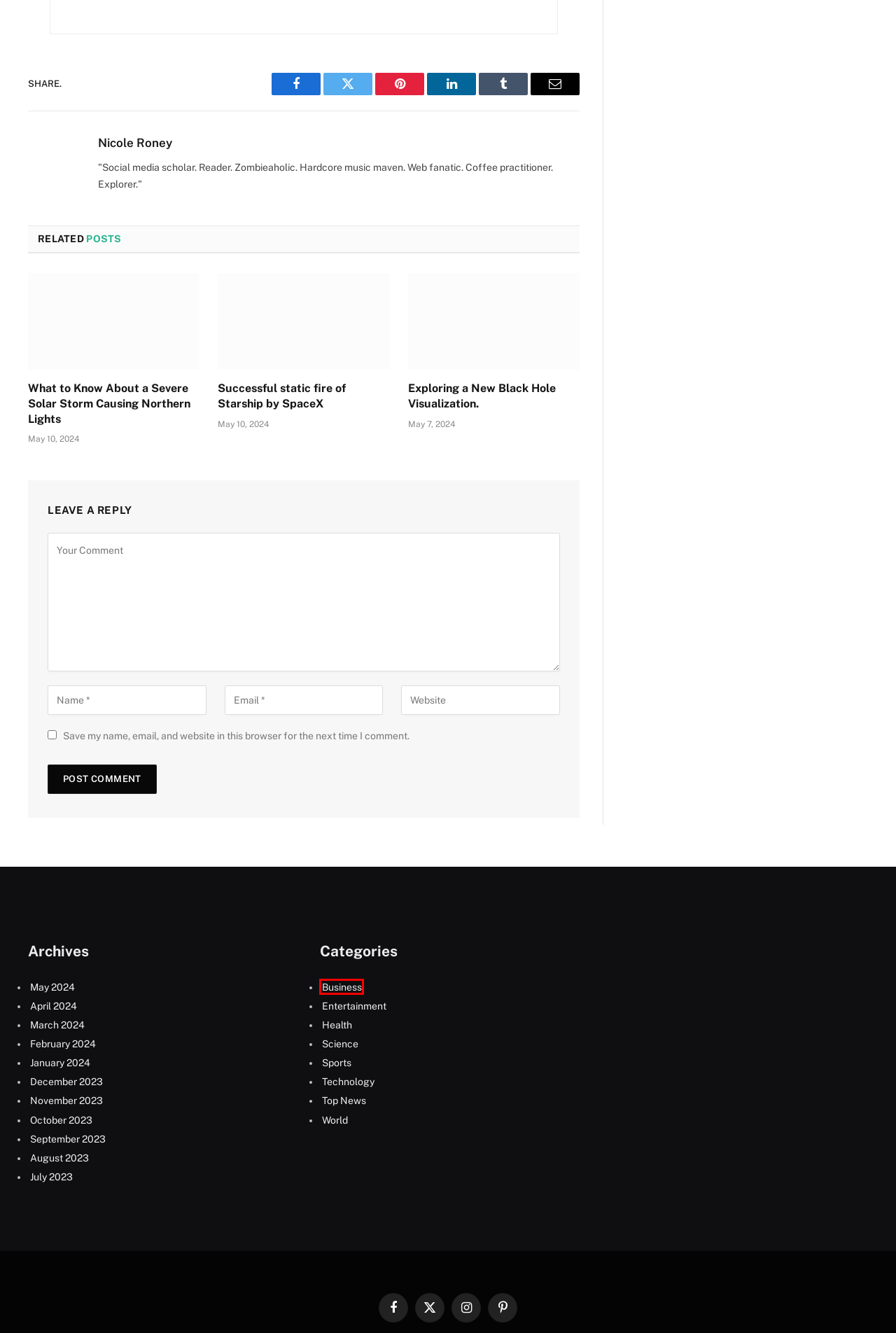Observe the screenshot of a webpage with a red bounding box highlighting an element. Choose the webpage description that accurately reflects the new page after the element within the bounding box is clicked. Here are the candidates:
A. January 2024 - mazmessenger
B. March 2024 - mazmessenger
C. April 2024 - mazmessenger
D. October 2023 - mazmessenger
E. Business Archives - mazmessenger
F. Health Archives - mazmessenger
G. December 2023 - mazmessenger
H. November 2023 - mazmessenger

E